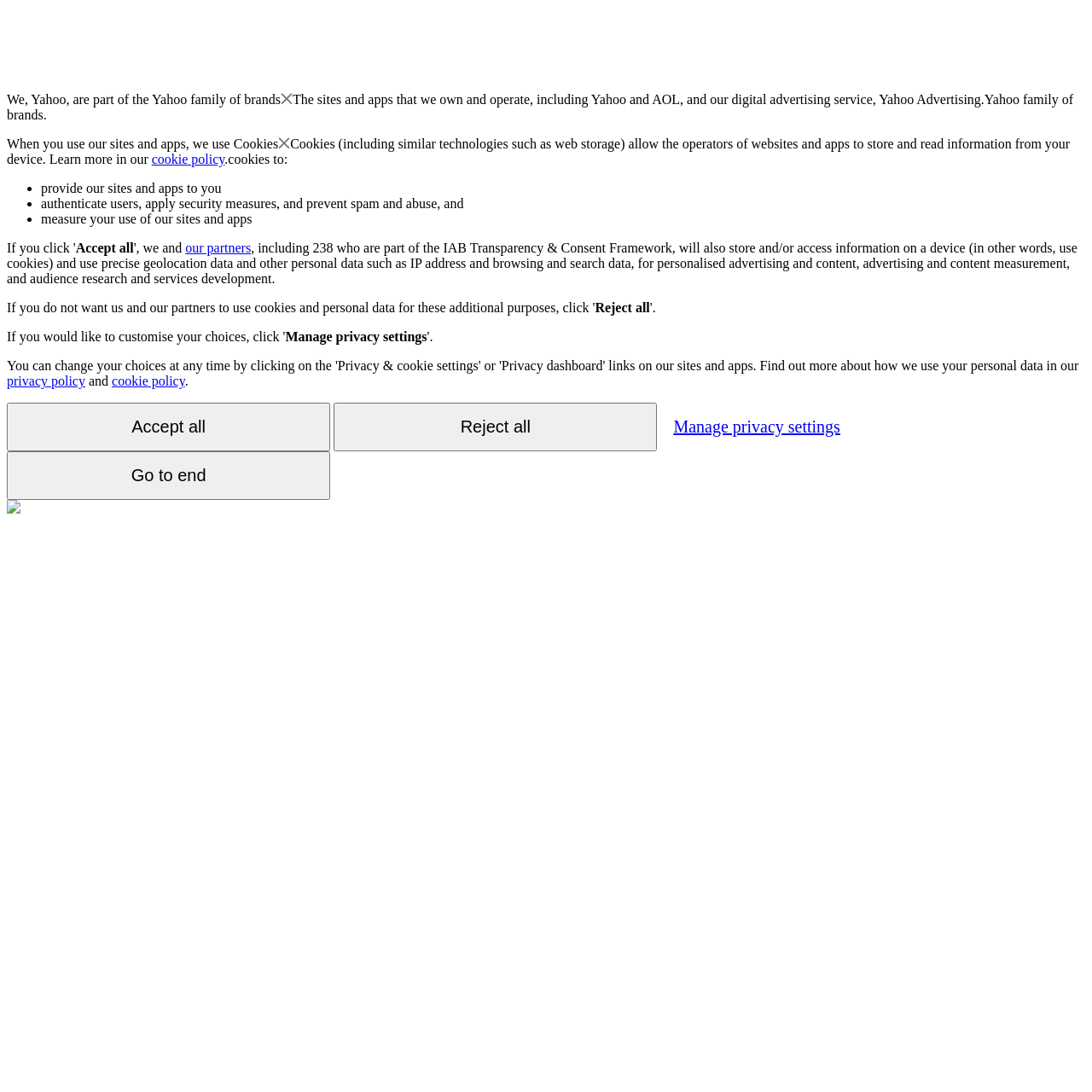Describe all the key features of the webpage in detail.

The webpage appears to be a privacy policy or consent page for Yahoo. At the top, there is a brief introduction stating that Yahoo is part of the Yahoo family of brands. Below this, there is a section explaining how Yahoo uses cookies and other technologies to store and read information from users' devices. This section includes a link to the cookie policy.

The page then lists the purposes for which Yahoo uses cookies, including providing its sites and apps, authenticating users, applying security measures, and measuring user behavior. Each of these points is marked with a bullet point.

Following this, there are three buttons: "Accept all", "Reject all", and "Manage privacy settings". The "Accept all" button is located near the top of the page, while the "Reject all" button is positioned below it. The "Manage privacy settings" button is located further down the page.

Additionally, there are links to the privacy policy and cookie policy at the bottom of the page. There is also a small image at the bottom left corner of the page, although its contents are not specified.

Overall, the page appears to be a straightforward and informative consent page, allowing users to understand and manage how their data is used by Yahoo.